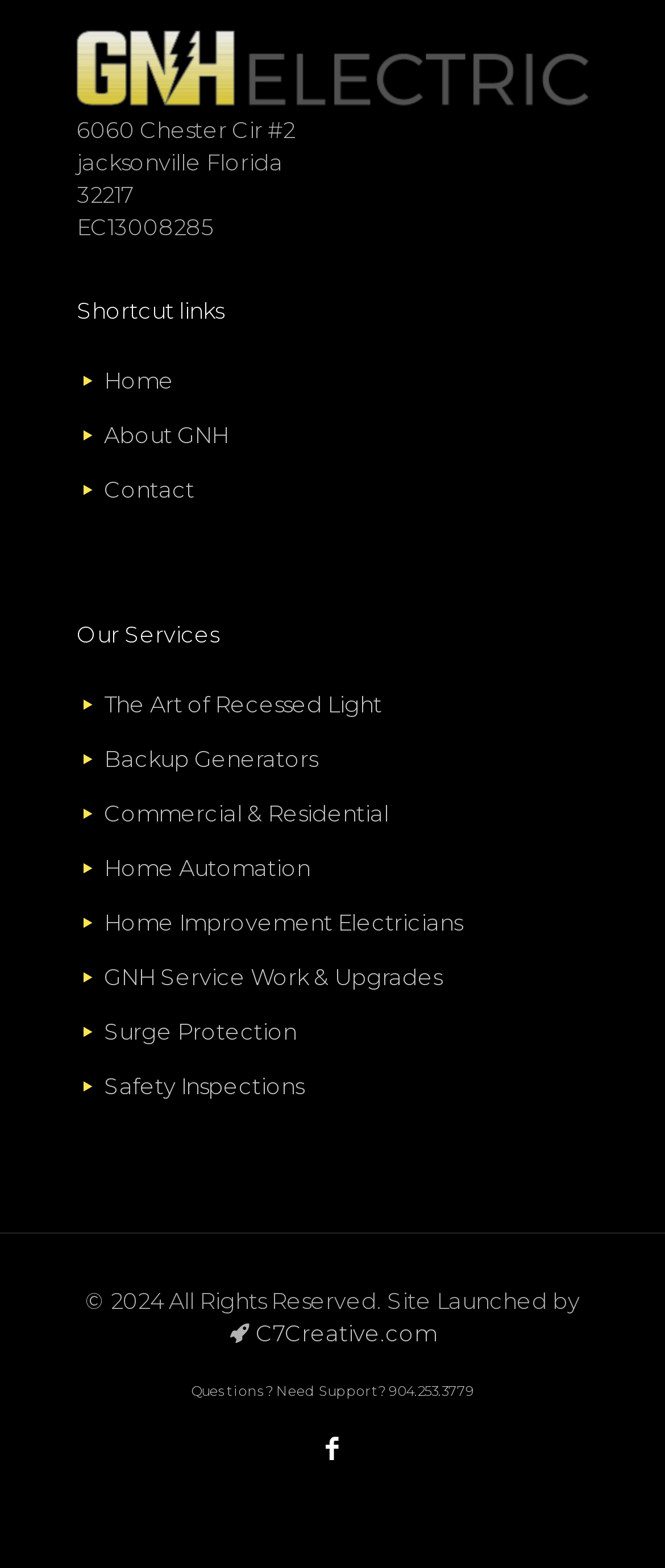How many services are listed under 'Our Services'?
Using the information presented in the image, please offer a detailed response to the question.

Under the 'Our Services' section, there are 8 links listed, which are 'The Art of Recessed Light', 'Backup Generators', 'Commercial & Residential', 'Home Automation', 'Home Improvement Electricians', 'GNH Service Work & Upgrades', 'Surge Protection', and 'Safety Inspections'.